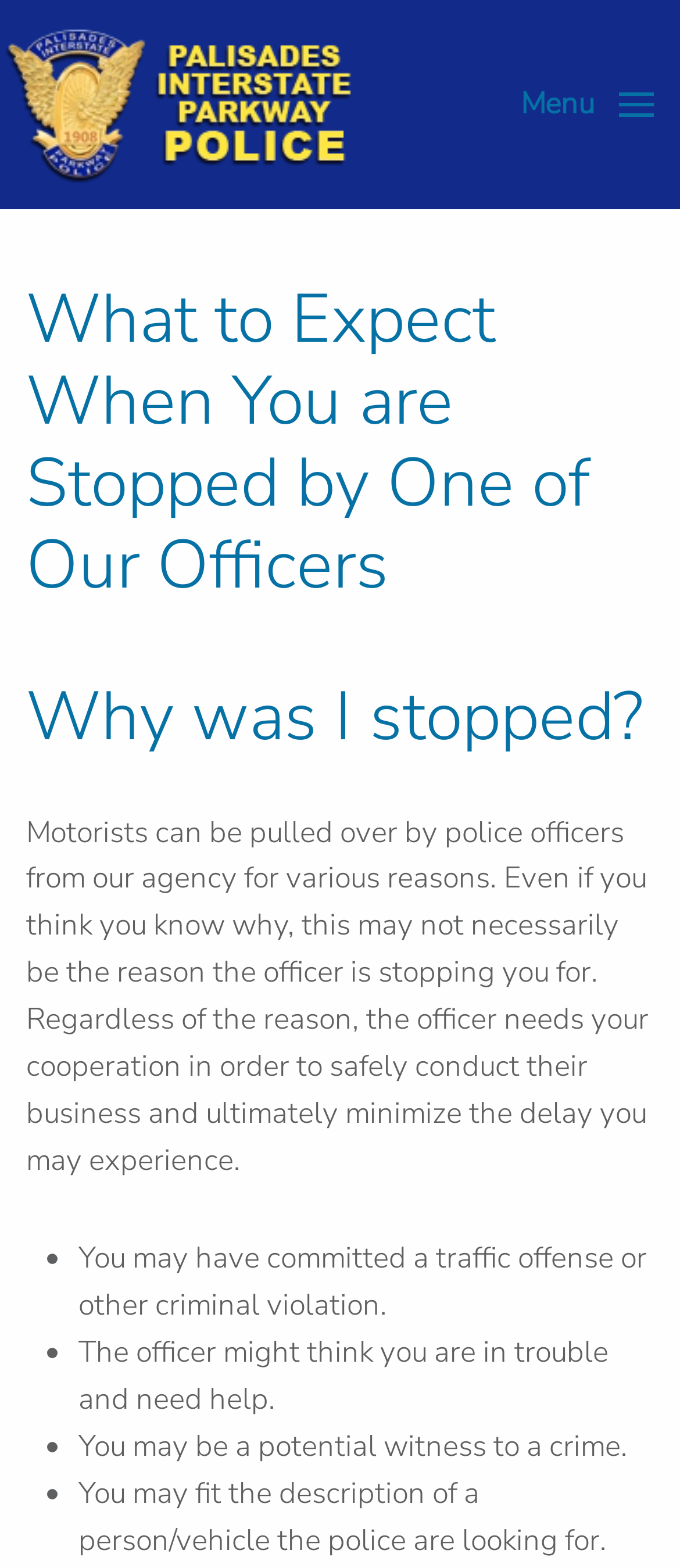What might the officer think you need?
Could you please answer the question thoroughly and with as much detail as possible?

Based on the webpage content, one of the reasons for being stopped by a police officer is that the officer might think you are in trouble and need help, which implies that the officer might think you need help.